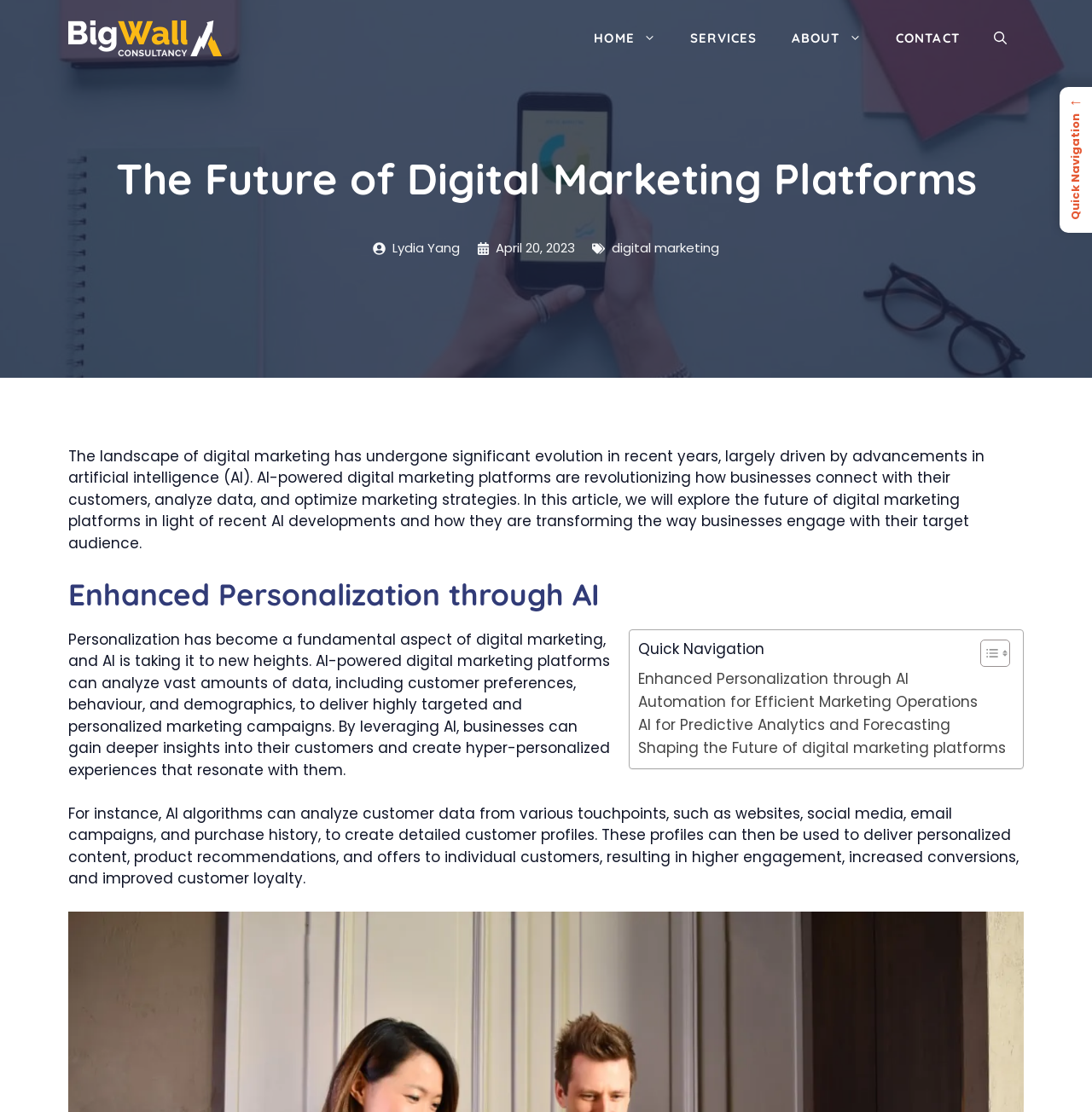Please determine the main heading text of this webpage.

The Future of Digital Marketing Platforms